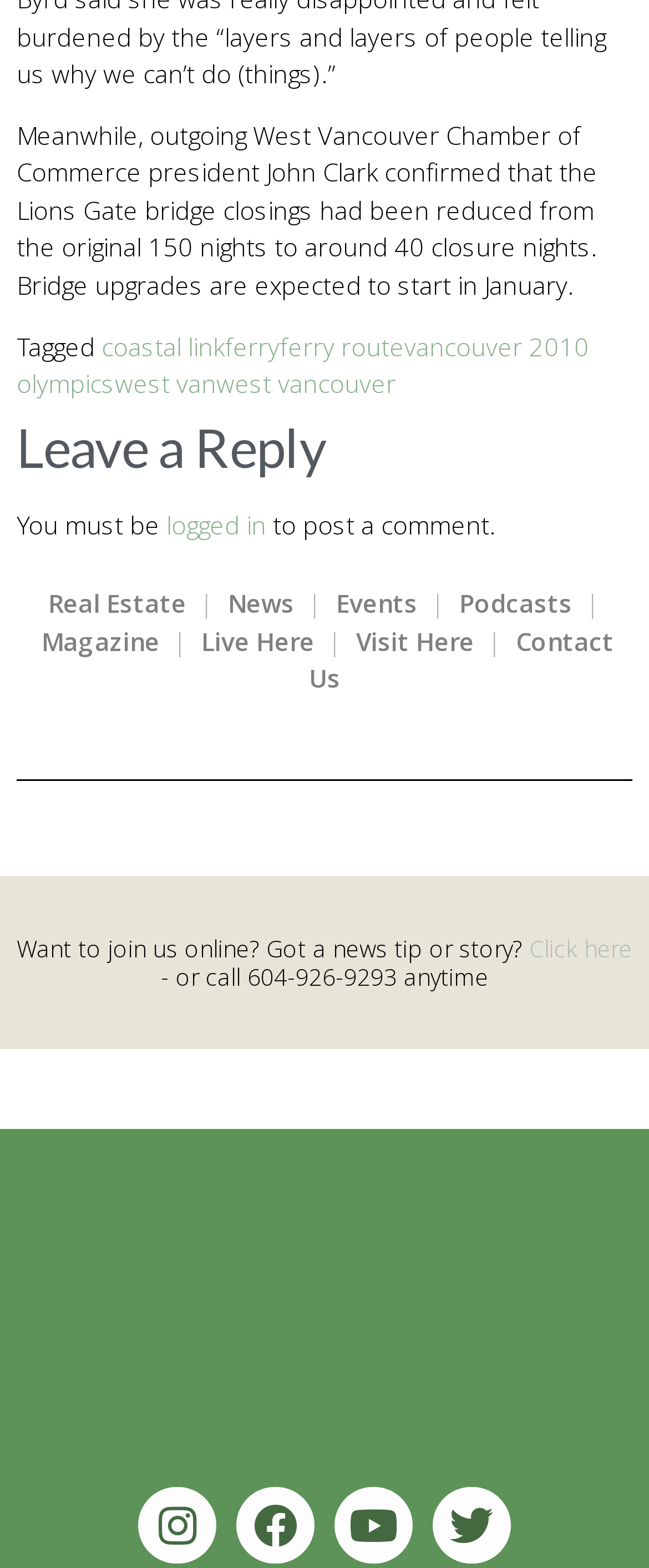Select the bounding box coordinates of the element I need to click to carry out the following instruction: "Click on the 'coastal link'".

[0.156, 0.21, 0.346, 0.231]